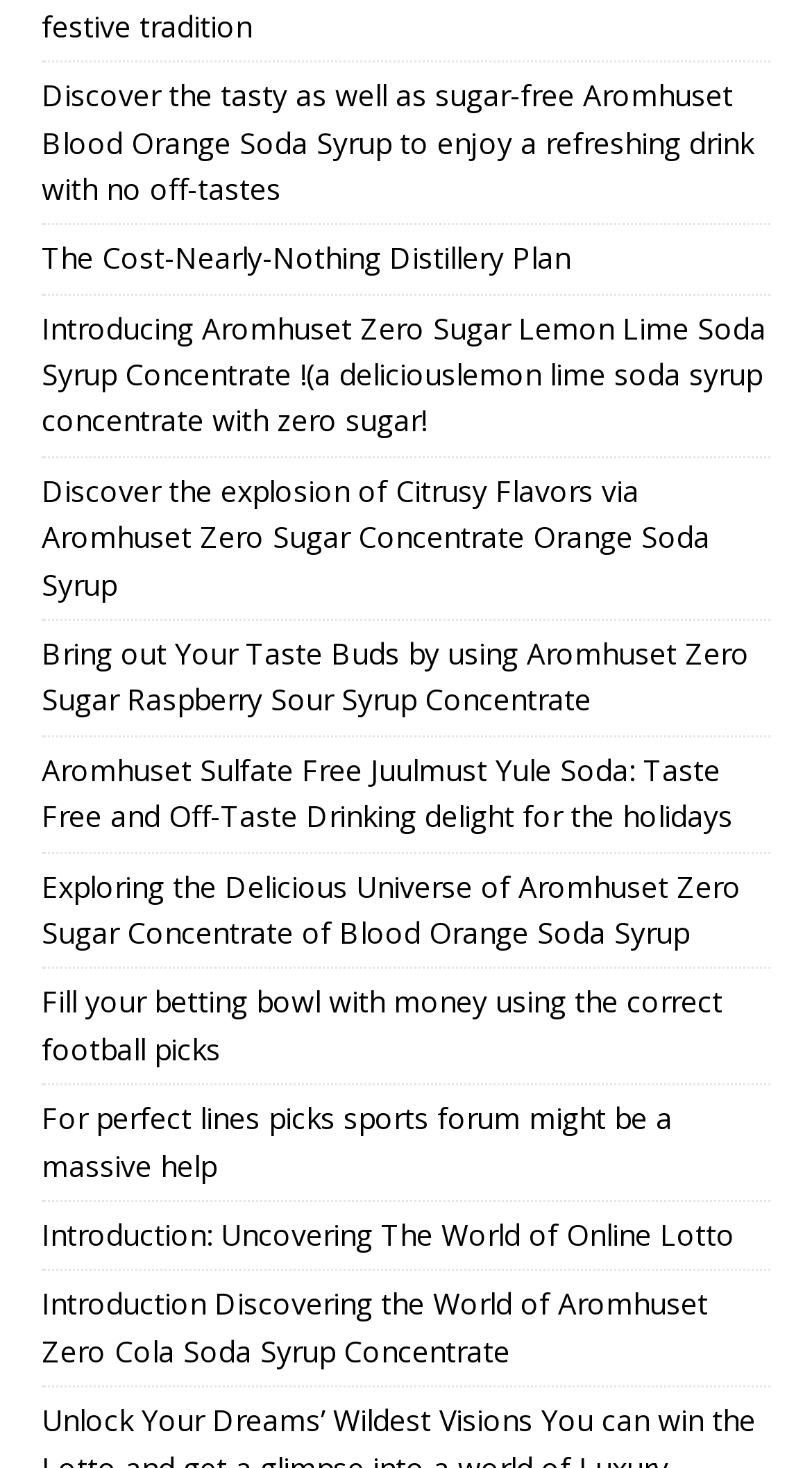Find the bounding box coordinates of the element's region that should be clicked in order to follow the given instruction: "Get football picks". The coordinates should consist of four float numbers between 0 and 1, i.e., [left, top, right, bottom].

[0.051, 0.669, 0.89, 0.728]